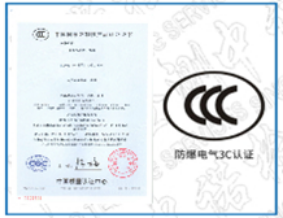Give a one-word or one-phrase response to the question:
What type of products does the certificate relate to?

Explosion-proof electrical products